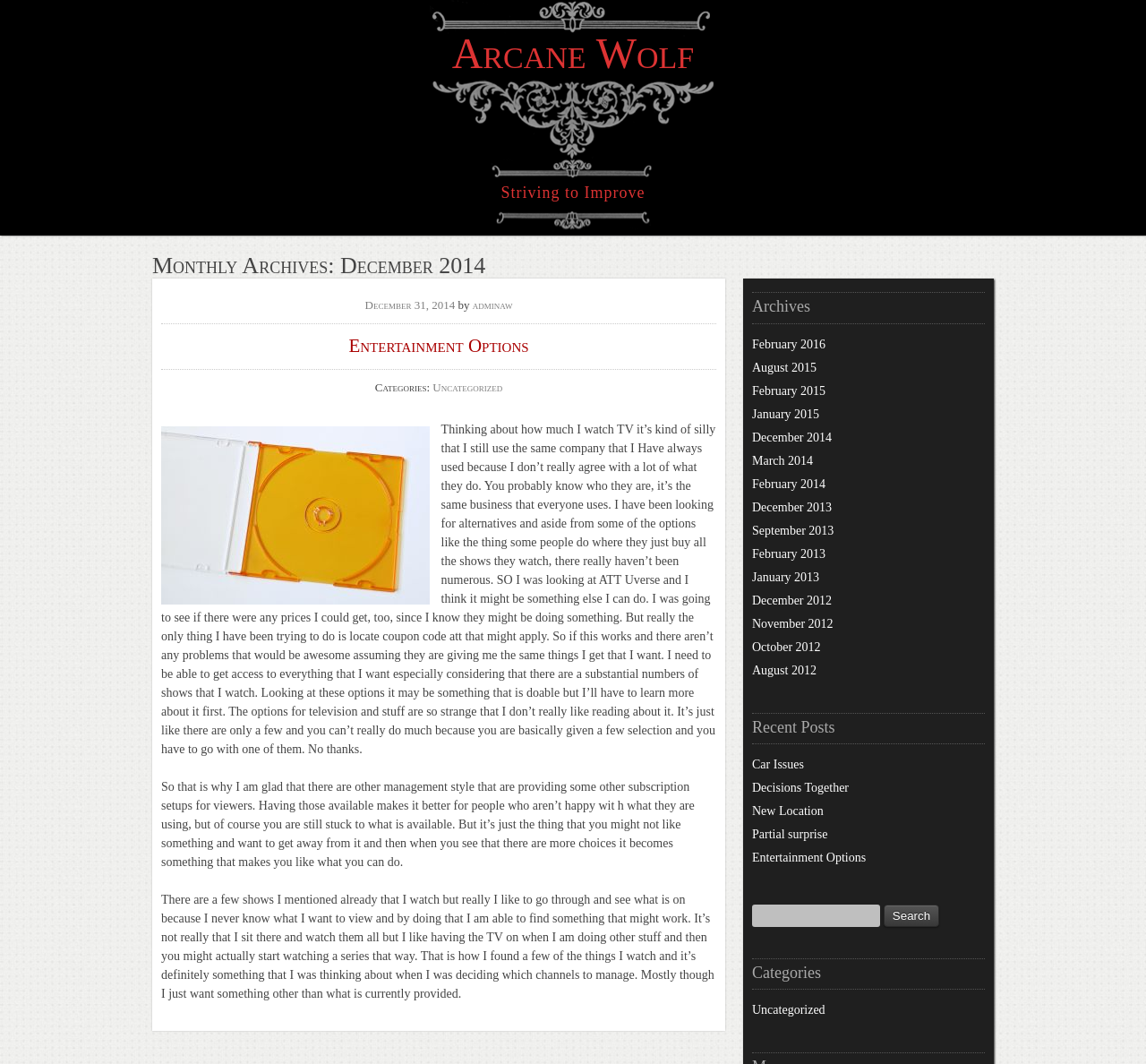Identify the bounding box for the UI element specified in this description: "October 2012". The coordinates must be four float numbers between 0 and 1, formatted as [left, top, right, bottom].

[0.656, 0.601, 0.716, 0.614]